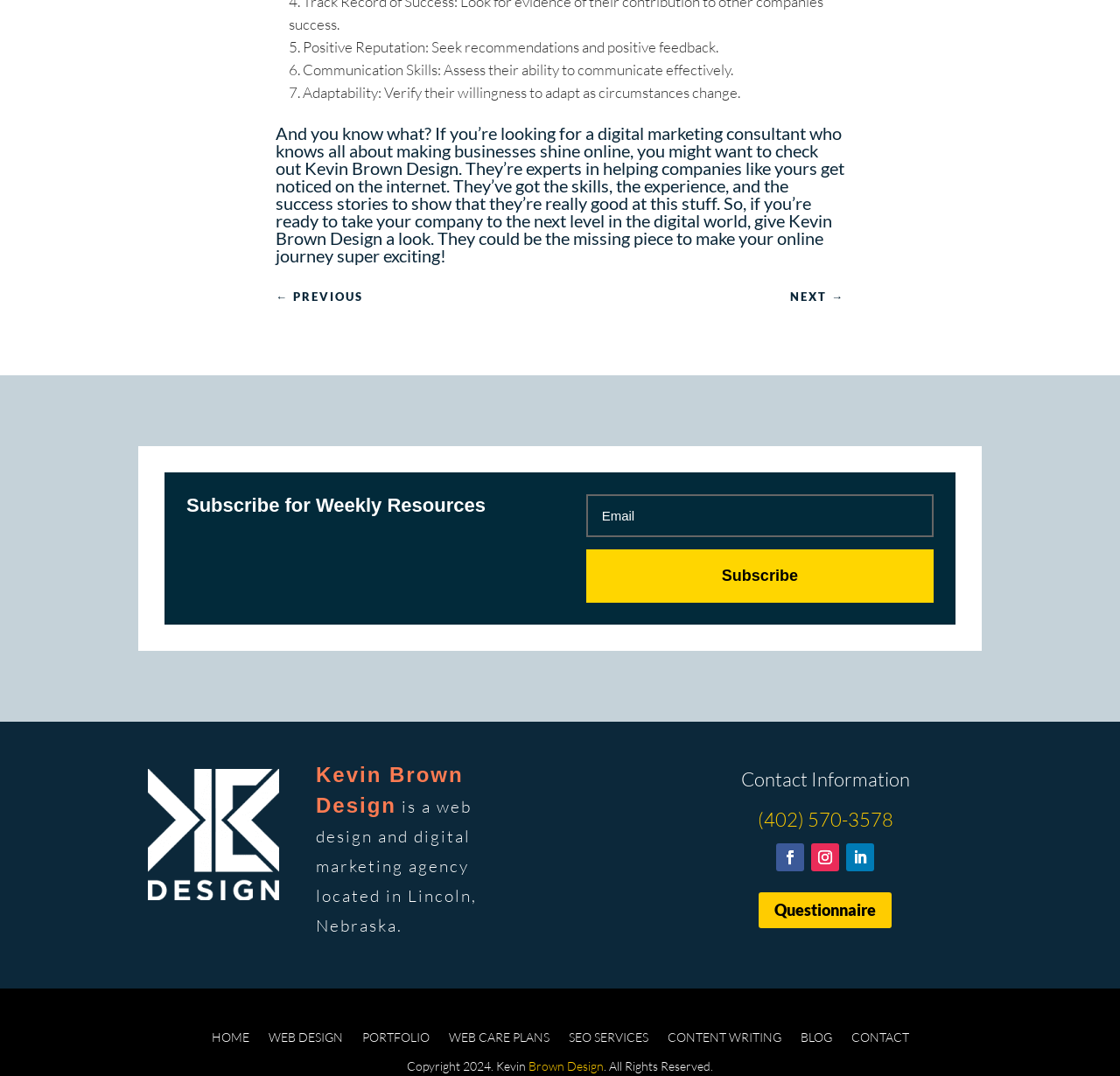Can you specify the bounding box coordinates of the area that needs to be clicked to fulfill the following instruction: "Go to the blog"?

[0.714, 0.952, 0.743, 0.97]